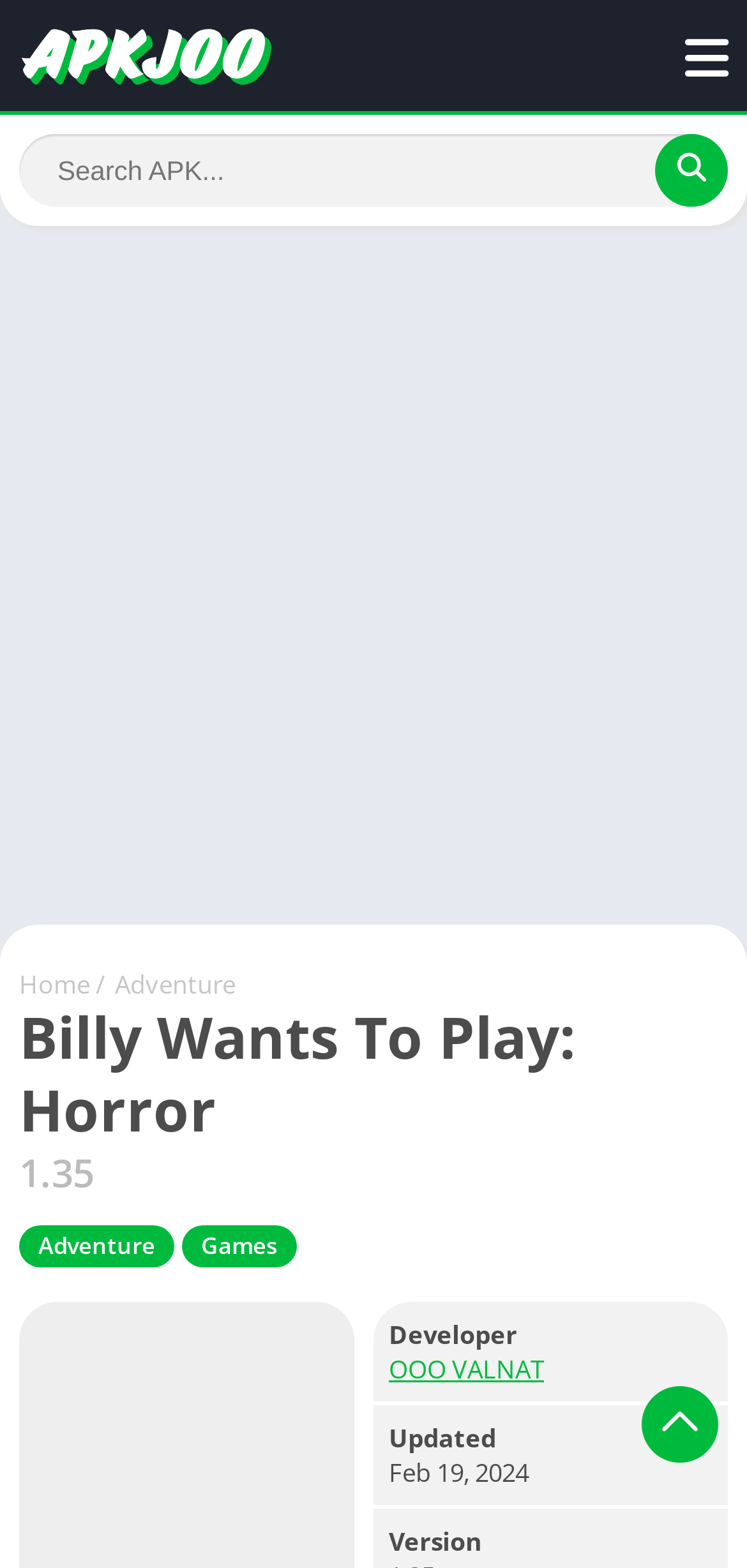Find the bounding box coordinates of the UI element according to this description: "Games".

[0.244, 0.781, 0.397, 0.808]